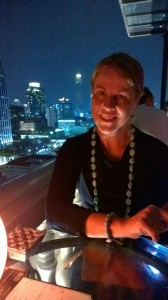Provide a rich and detailed narrative of the image.

The image captures a woman seated at a table, illuminated by soft lighting, with a vibrant city skyline in the background at night. She has a warm smile and is dressed casually, accessorized with a long necklace that adds a stylish touch. The setting appears to be a rooftop bar as part of the exploration recommendations mentioned by the writer, who reflects on enjoying cocktails and the lively atmosphere. This scene resonates with the sentiment of a joyful experience, encapsulating moments of relaxation and enjoyment during the honeymoon in Bangkok. The ambiance is enhanced by the twinkling city lights, creating a perfect backdrop for memorable evenings out.